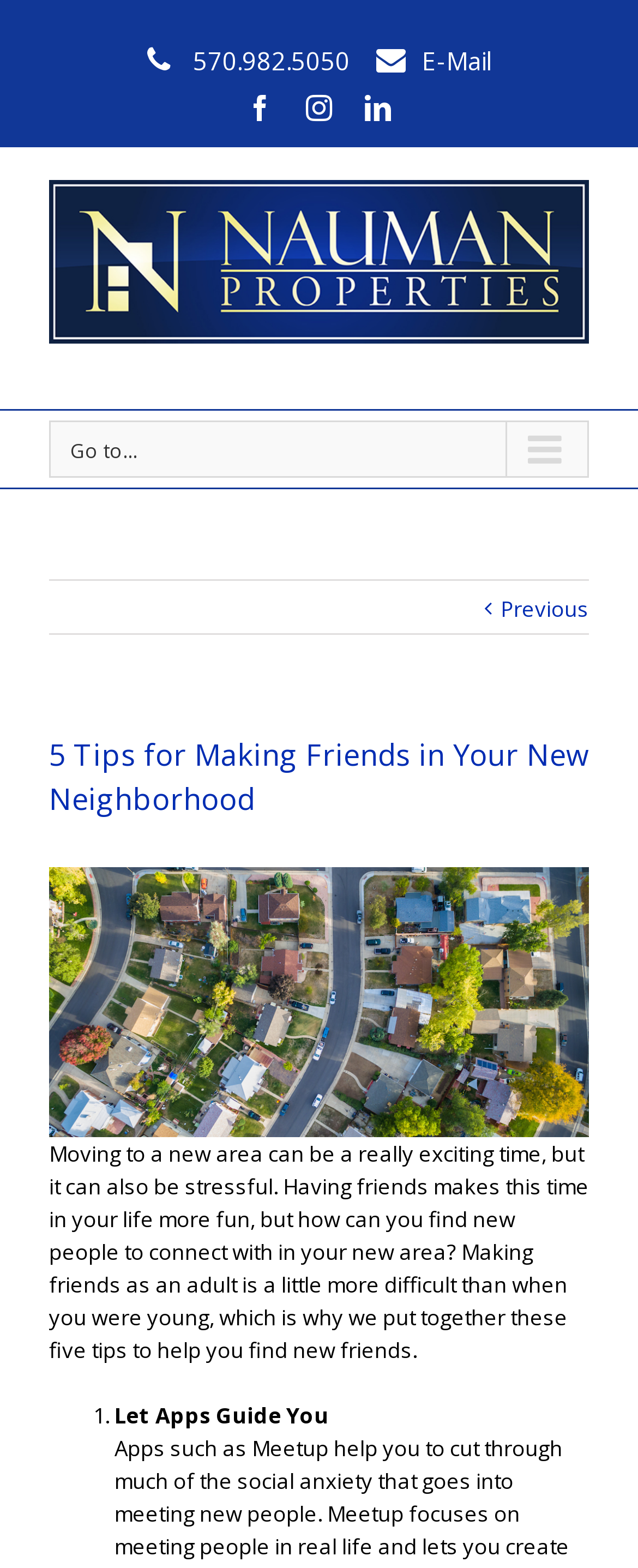Please determine the bounding box coordinates of the element to click on in order to accomplish the following task: "Visit Facebook page". Ensure the coordinates are four float numbers ranging from 0 to 1, i.e., [left, top, right, bottom].

[0.387, 0.061, 0.428, 0.077]